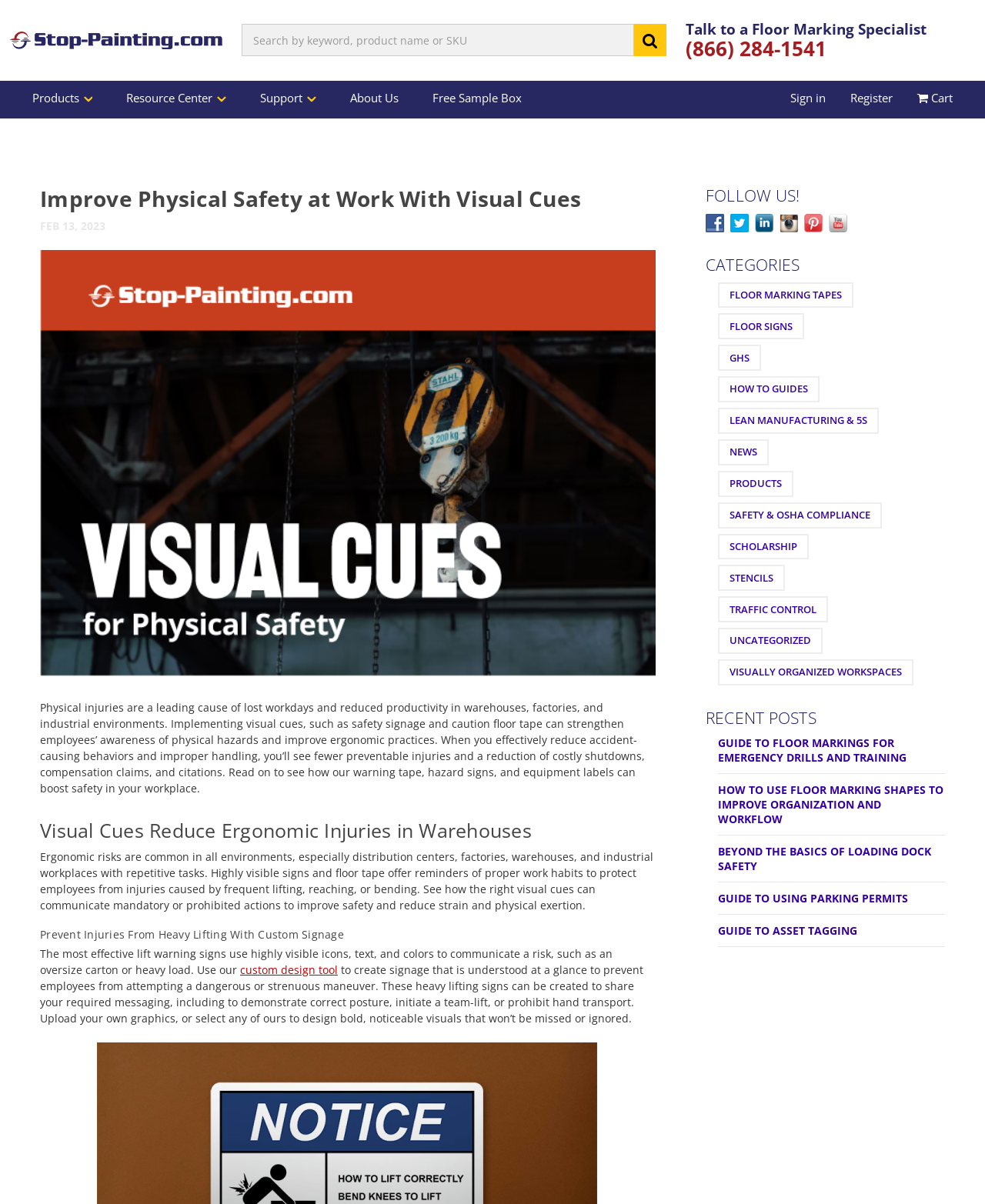Please find and generate the text of the main header of the webpage.

Improve Physical Safety at Work With Visual Cues